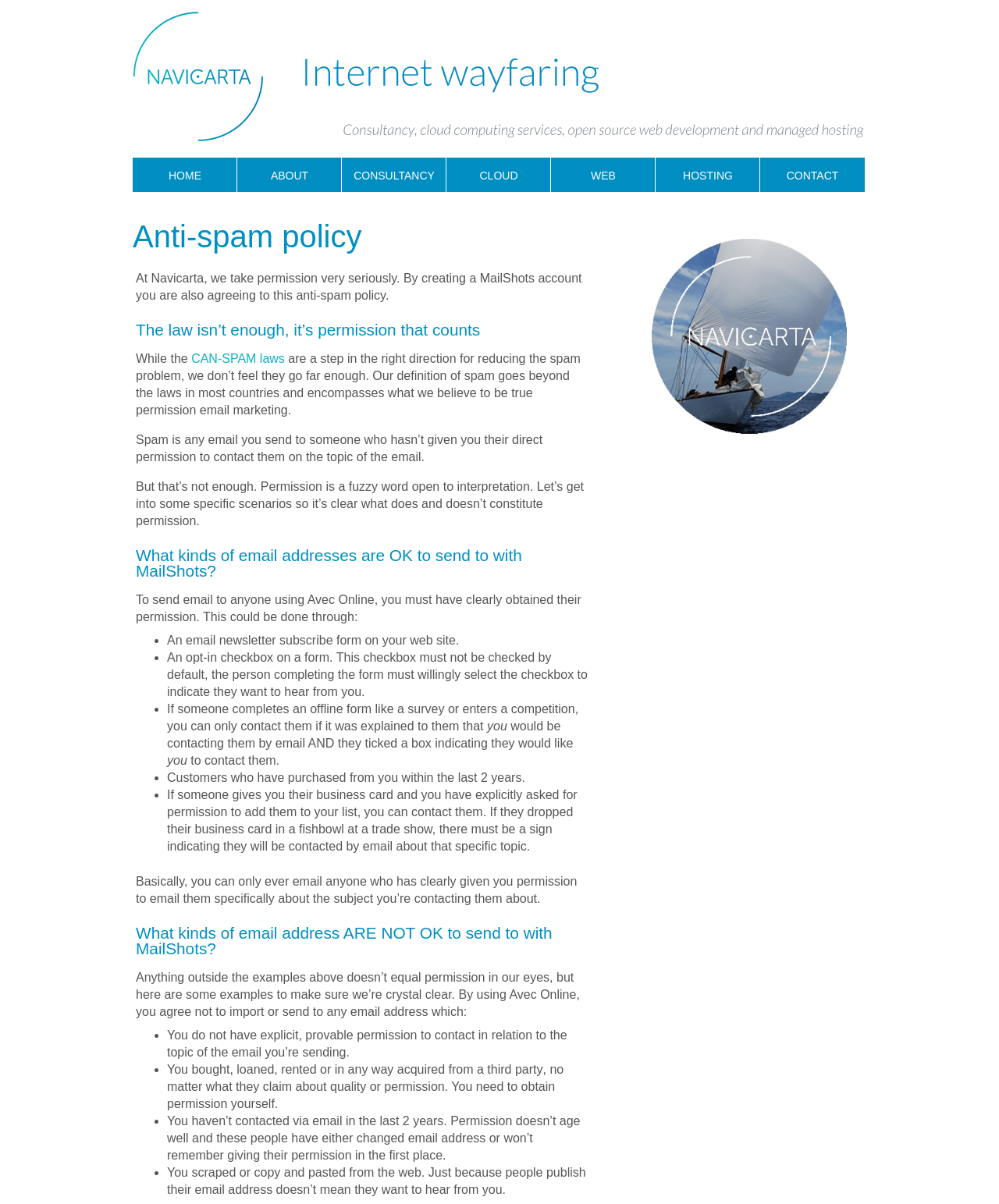Identify the bounding box for the UI element that is described as follows: "Contact".

[0.761, 0.131, 0.865, 0.159]